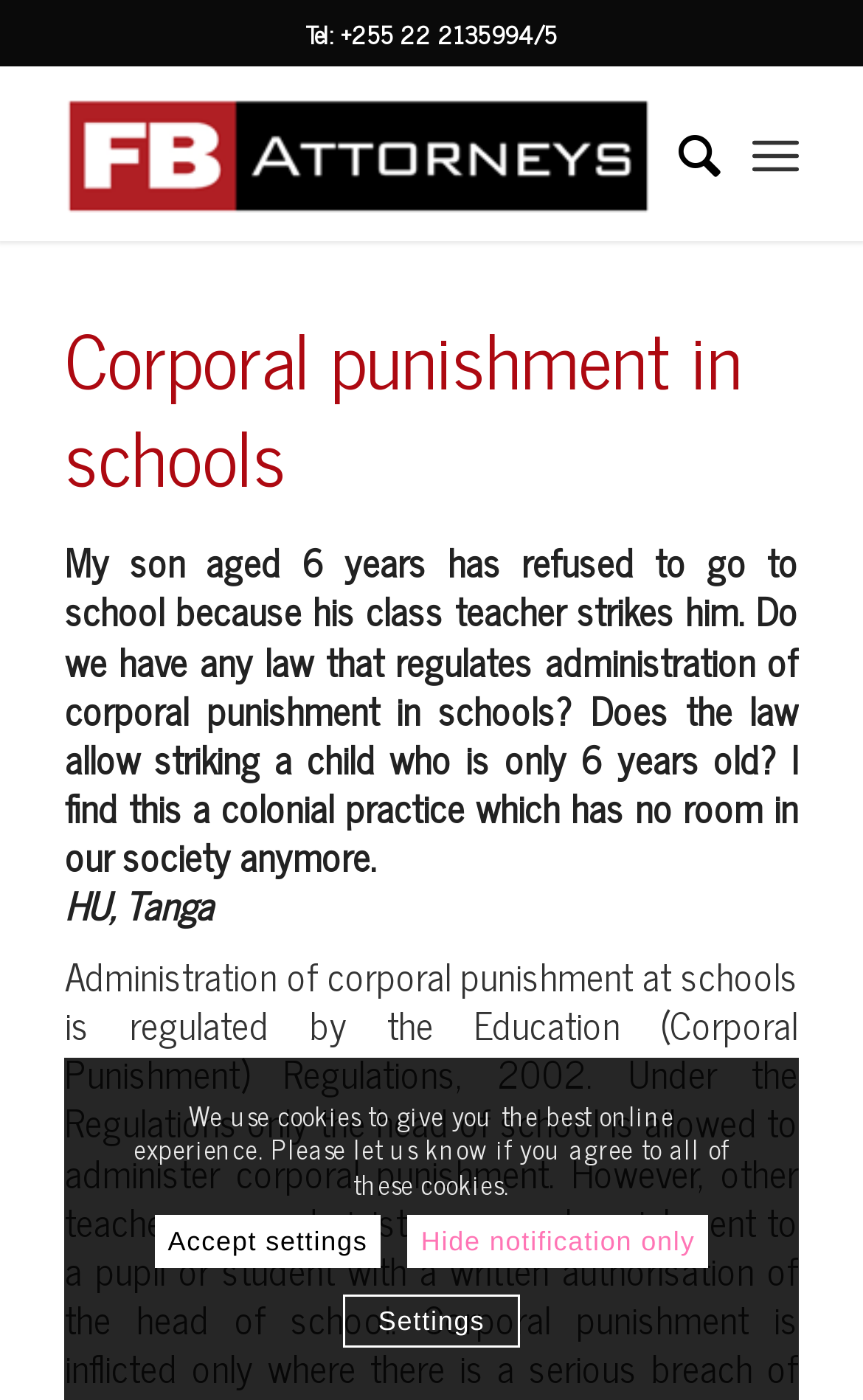Identify and extract the main heading of the webpage.

Corporal punishment in schools